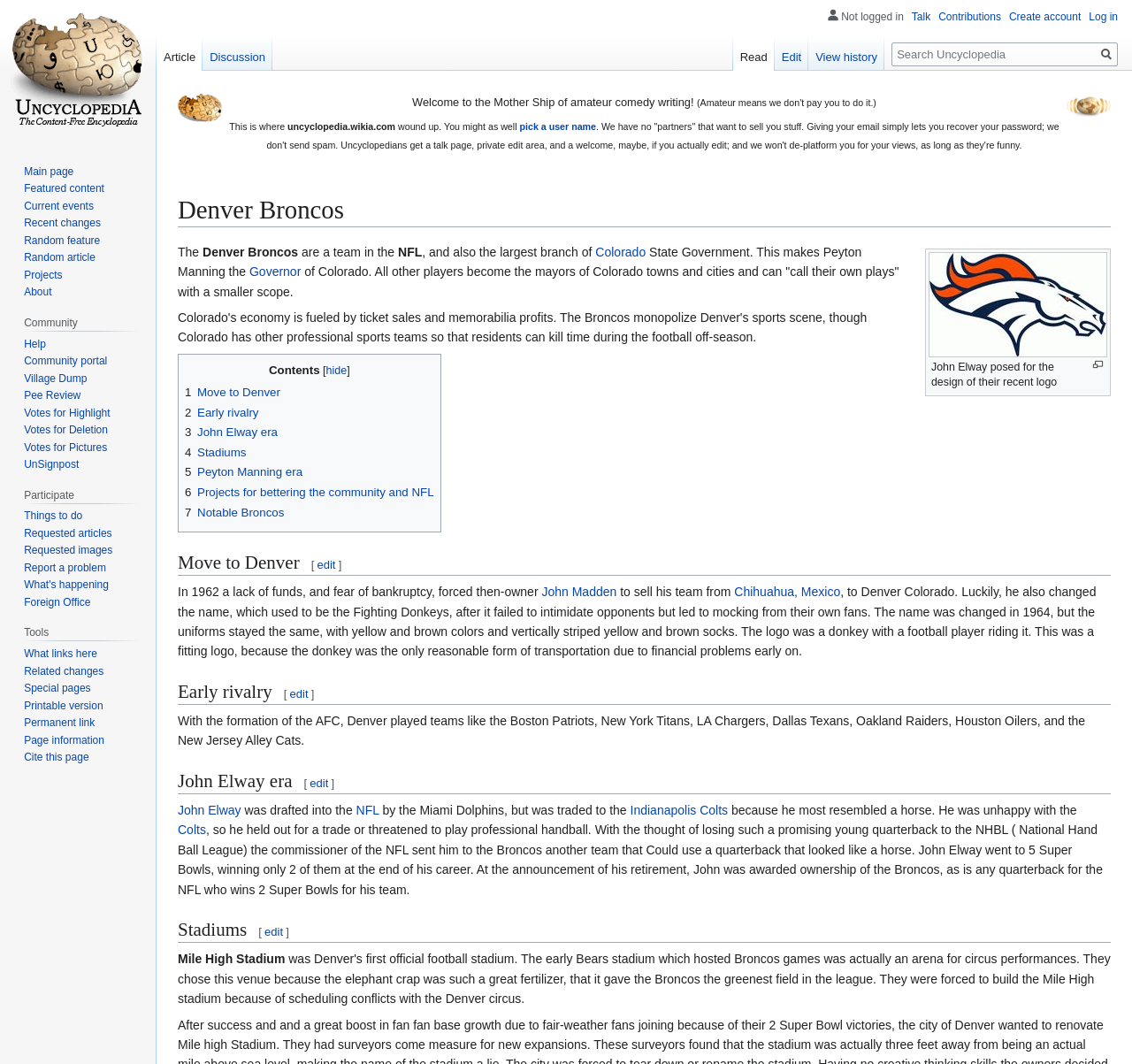Provide a short, one-word or phrase answer to the question below:
What is the name of the team described on this webpage?

Denver Broncos